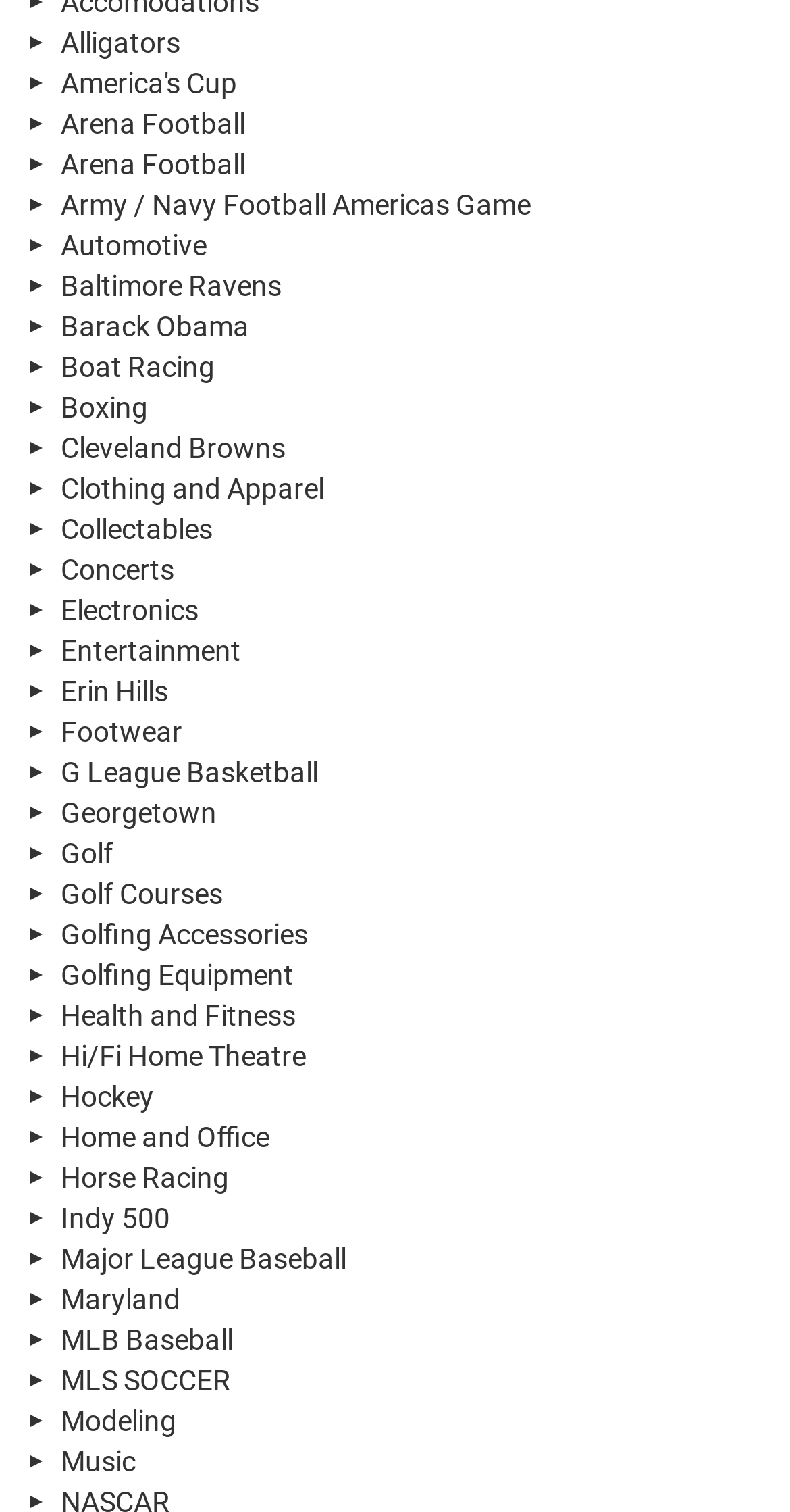Locate the bounding box of the UI element described by: "Maryland" in the given webpage screenshot.

[0.026, 0.846, 0.974, 0.873]